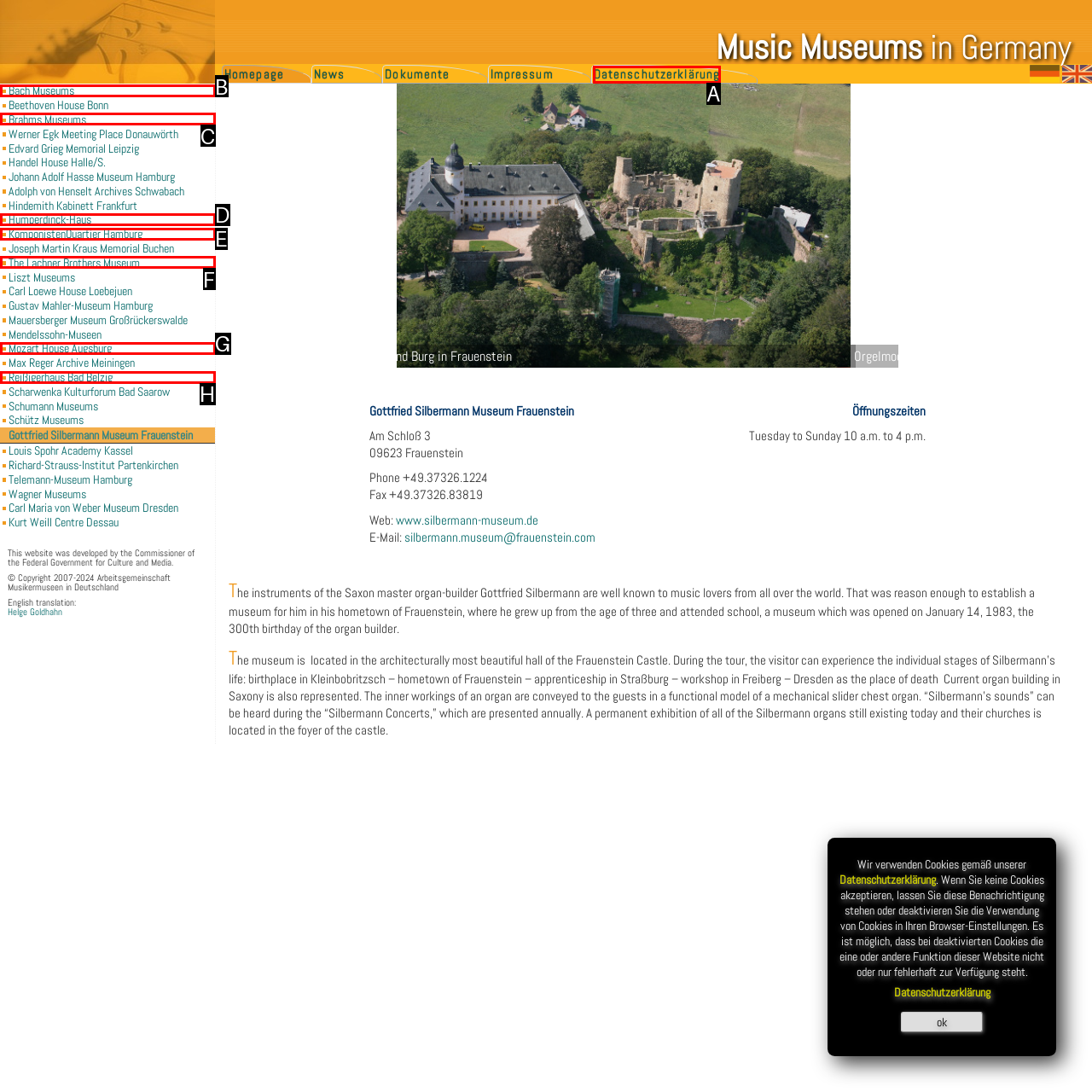Indicate the HTML element that should be clicked to perform the task: Click the 'Bach Museums' link Reply with the letter corresponding to the chosen option.

B